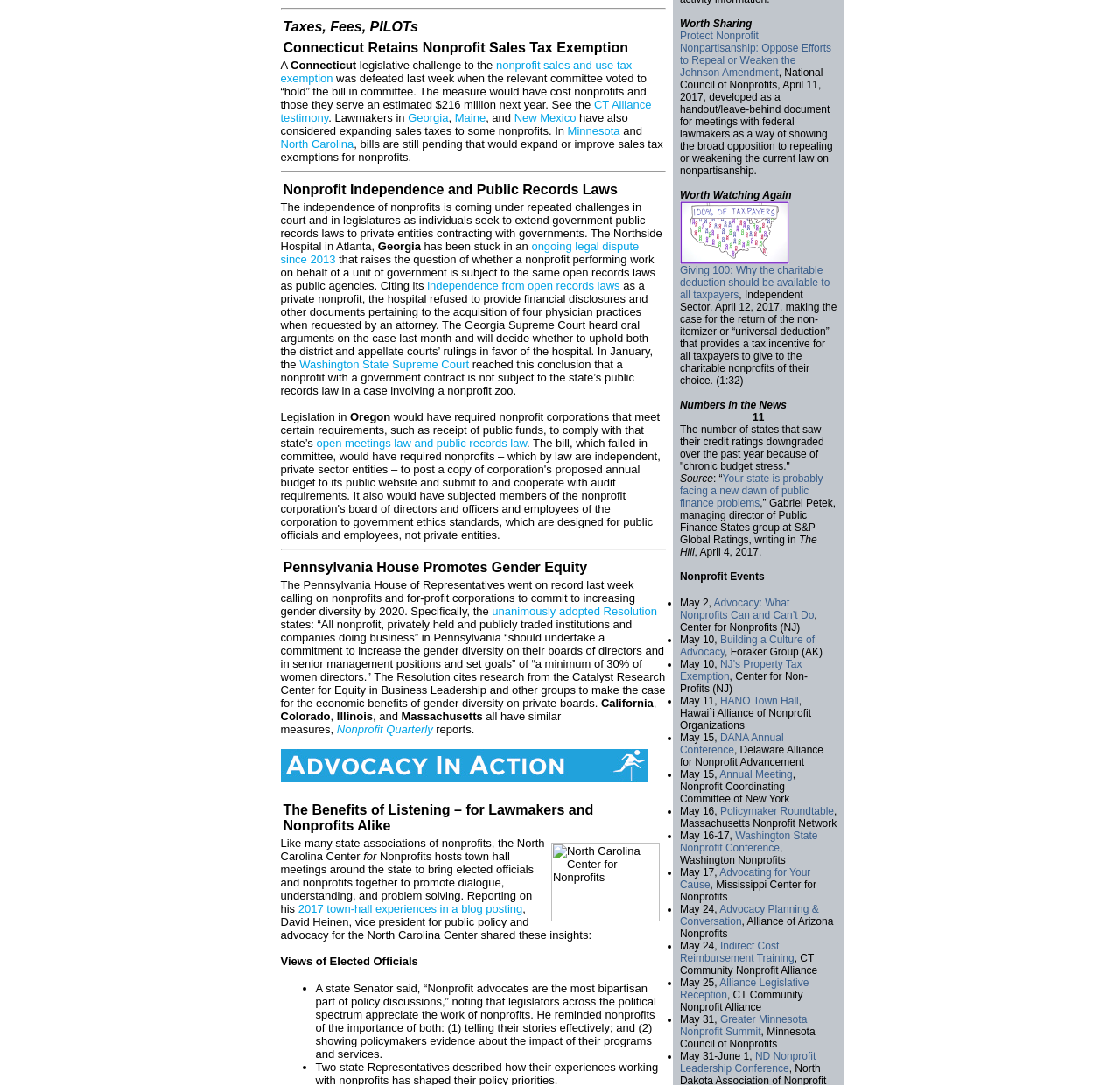Please analyze the image and give a detailed answer to the question:
What is the name of the organization mentioned in the article?

The article mentions the North Carolina Center for Nonprofits as an organization that hosts town hall meetings to bring elected officials and nonprofits together to promote dialogue, understanding, and problem solving.